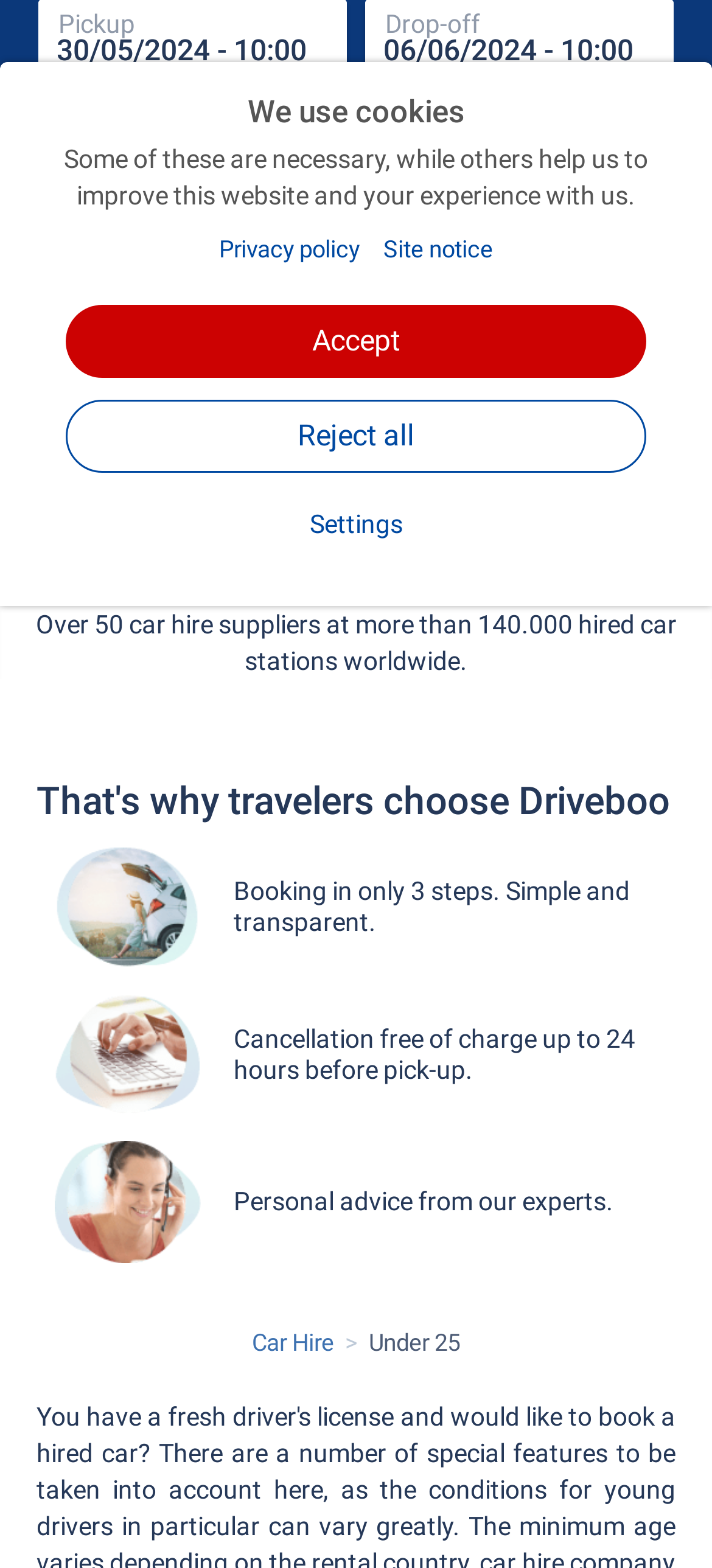Please find the bounding box coordinates (top-left x, top-left y, bottom-right x, bottom-right y) in the screenshot for the UI element described as follows: Settings

[0.0, 0.311, 1.0, 0.357]